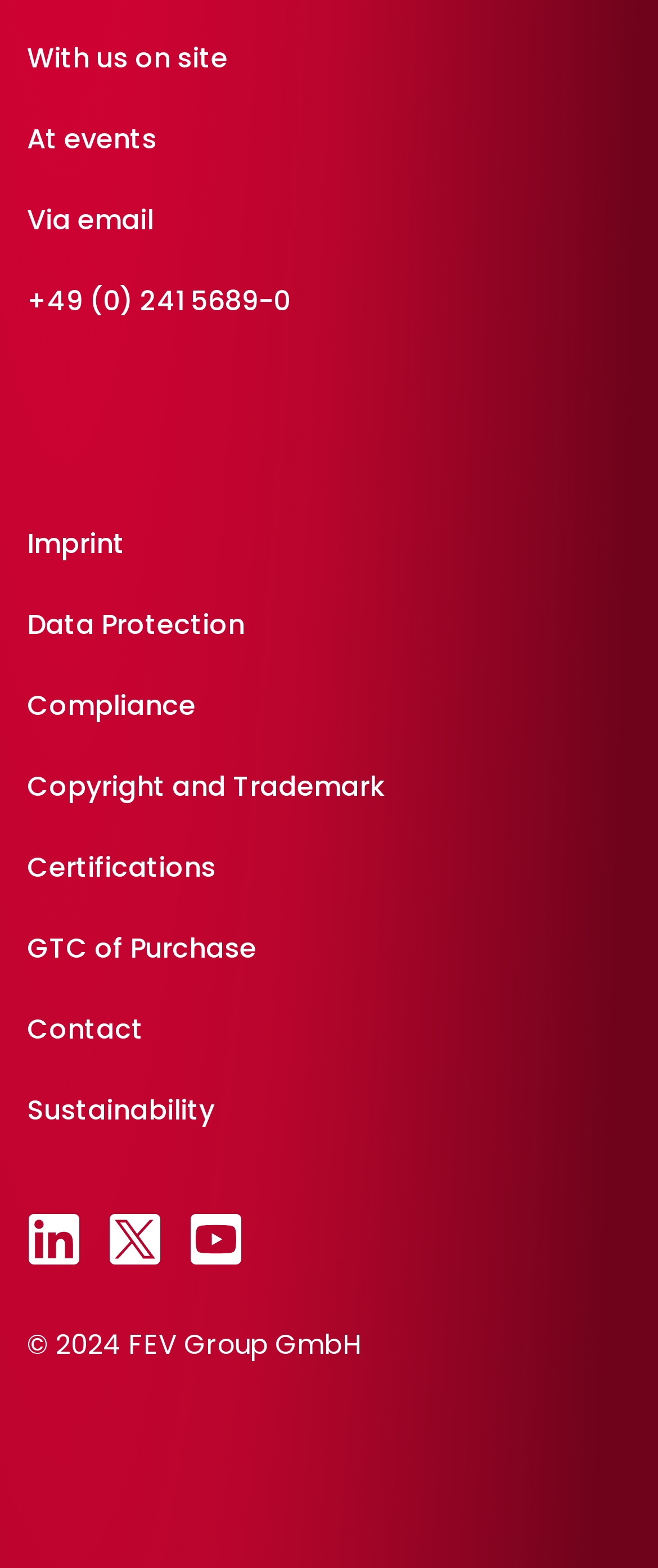Provide a one-word or brief phrase answer to the question:
How many social media links are present?

3